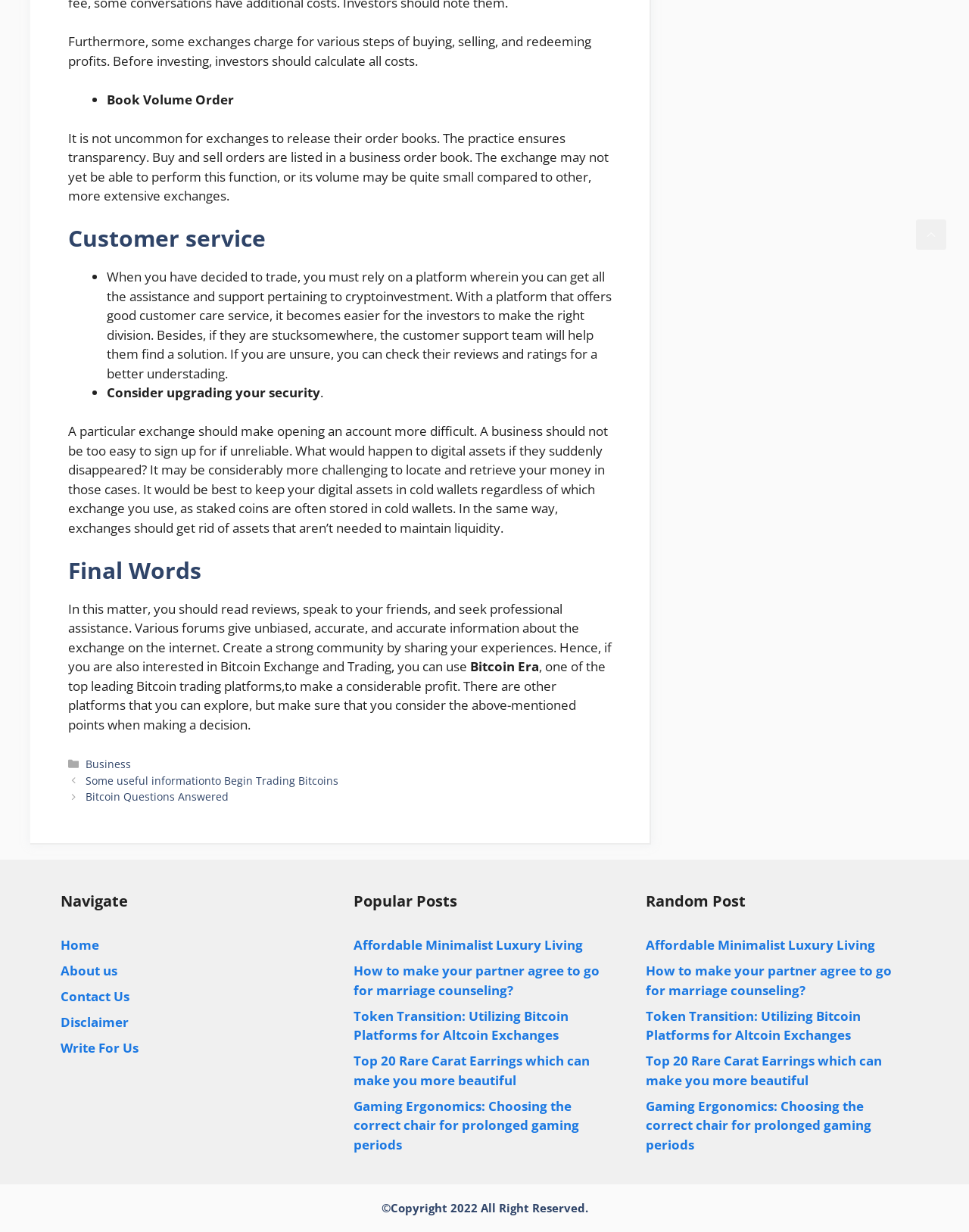Based on the element description: "Bitcoin Questions Answered", identify the UI element and provide its bounding box coordinates. Use four float numbers between 0 and 1, [left, top, right, bottom].

[0.088, 0.641, 0.239, 0.653]